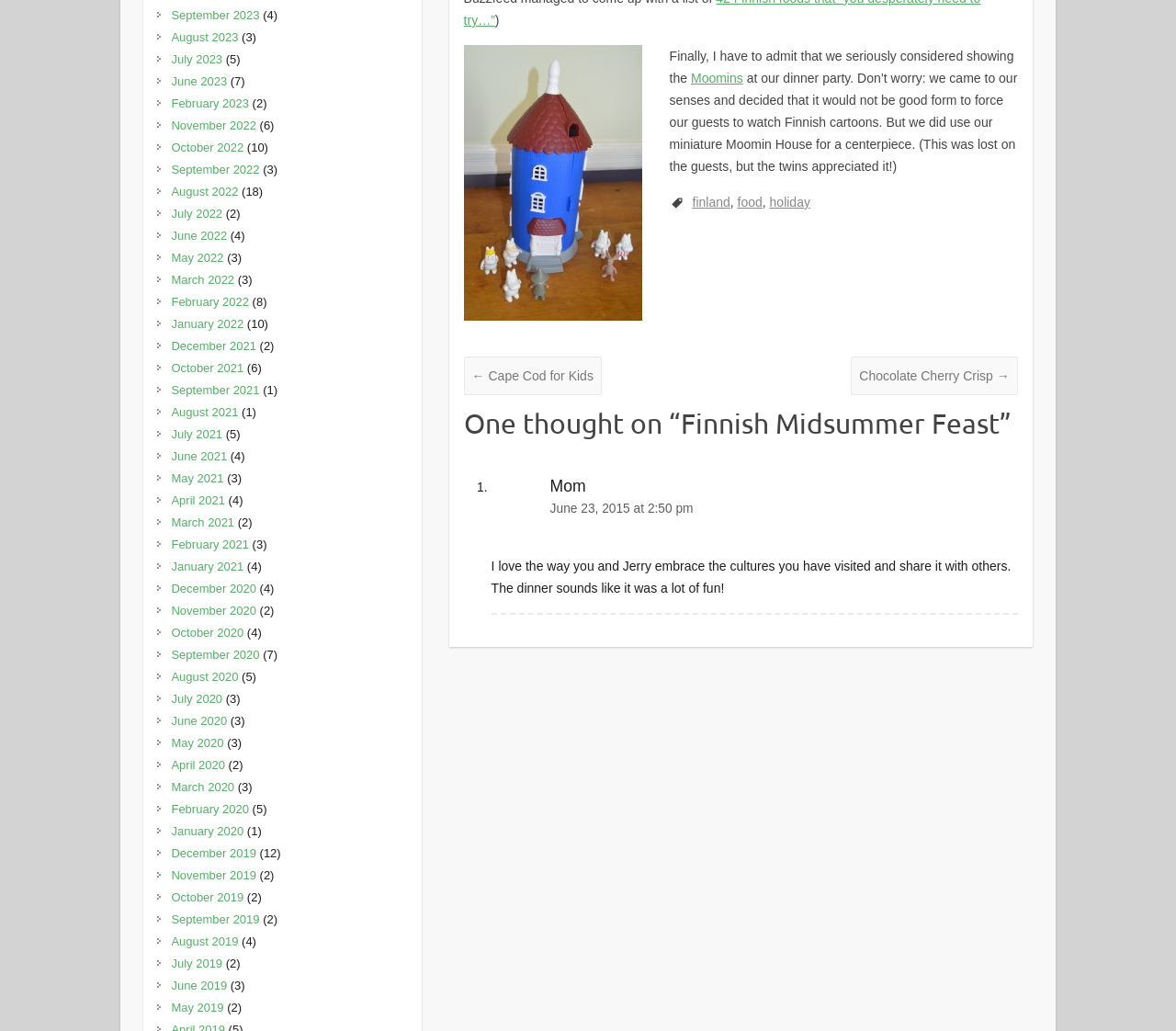Please specify the bounding box coordinates of the area that should be clicked to accomplish the following instruction: "Click the 'GET A QUOTE' link". The coordinates should consist of four float numbers between 0 and 1, i.e., [left, top, right, bottom].

None